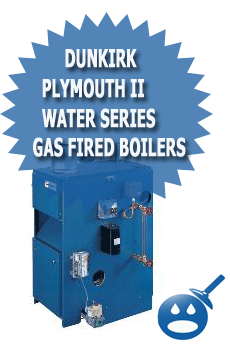Construct a detailed narrative about the image.

The image features the Dunkirk Plymouth II Water Series Gas Fired Boiler, a prominent option for residential heating solutions. Showcased against a vibrant starburst background, the boiler is designed in a striking blue color, highlighting its robust construction and efficiency. This unit is celebrated for its reliability, affordability, and ability to deliver superior heating performance with an efficiency rating of 81.6%. Ideal for various residential applications, the Dunkirk Plymouth II is compatible with natural gas or liquid propane and accommodates diverse heating systems, making it a versatile choice for homeowners seeking effective heating solutions.